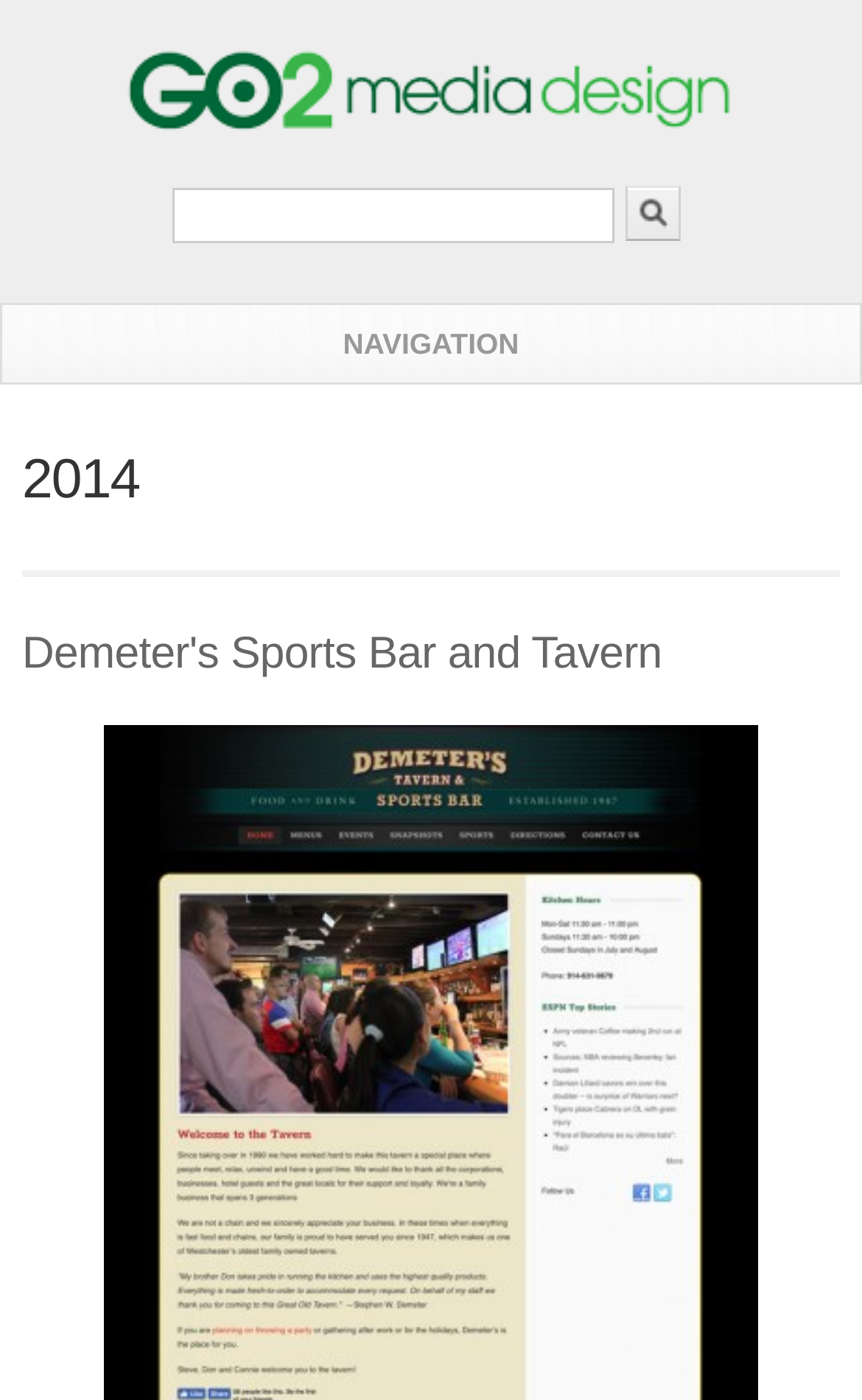Refer to the screenshot and answer the following question in detail:
What is the type of design mentioned in the image?

I found an image with the text 'Graphic Design, Logo Design, Website Design, St. Augustine FL'. This suggests that the type of design mentioned in the image is 'Graphic Design'.